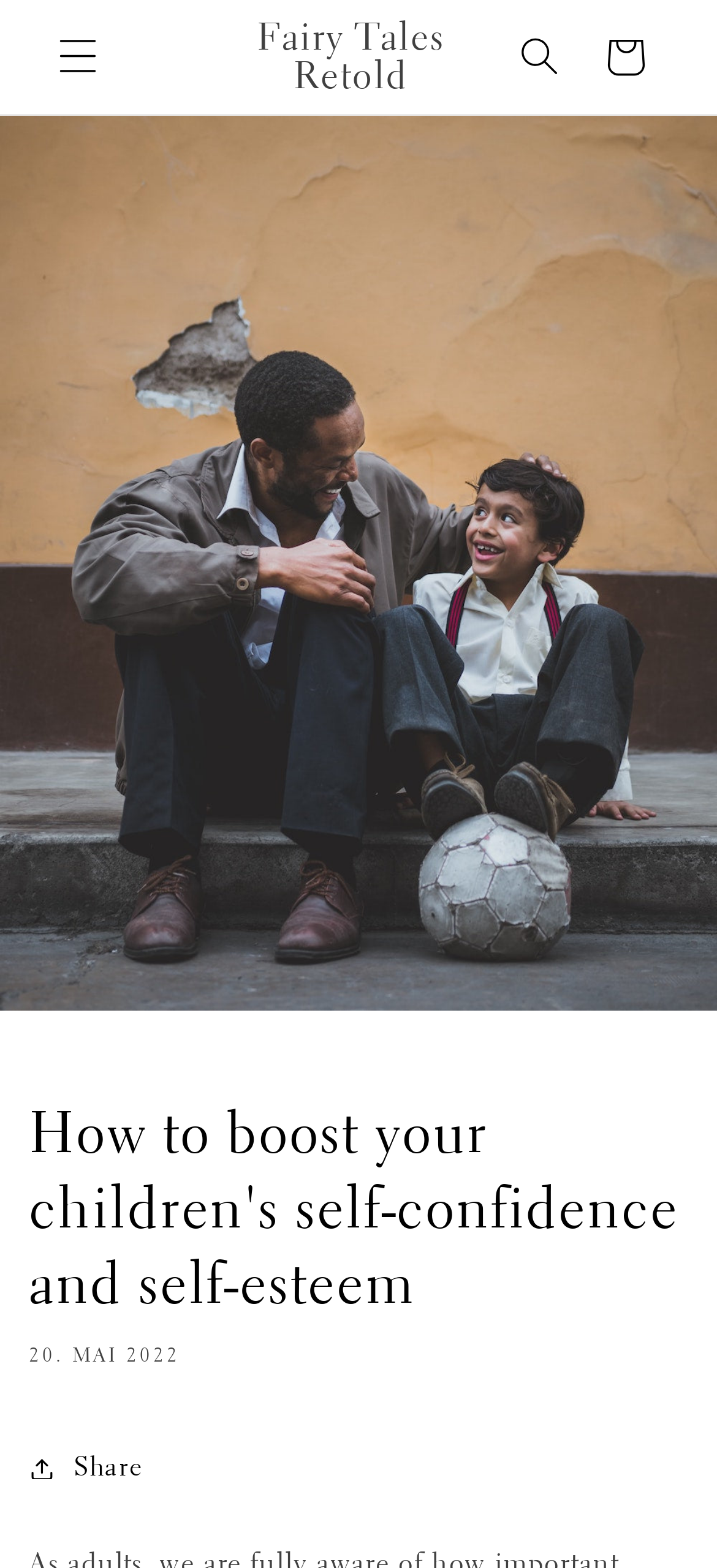Generate the text content of the main heading of the webpage.

How to boost your children's self-confidence and self-esteem